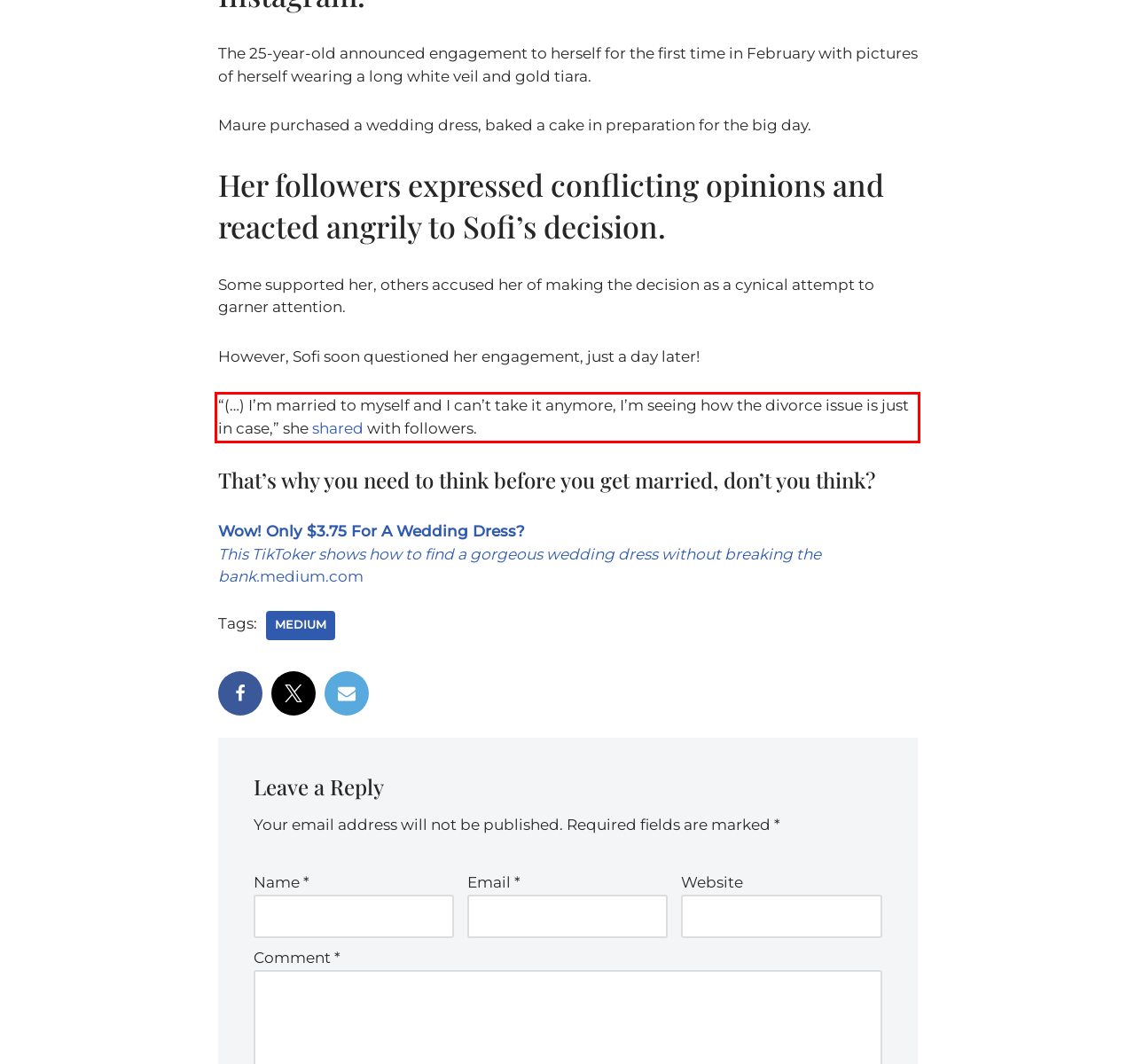Analyze the webpage screenshot and use OCR to recognize the text content in the red bounding box.

“(…) I’m married to myself and I can’t take it anymore, I’m seeing how the divorce issue is just in case,” she shared with followers.